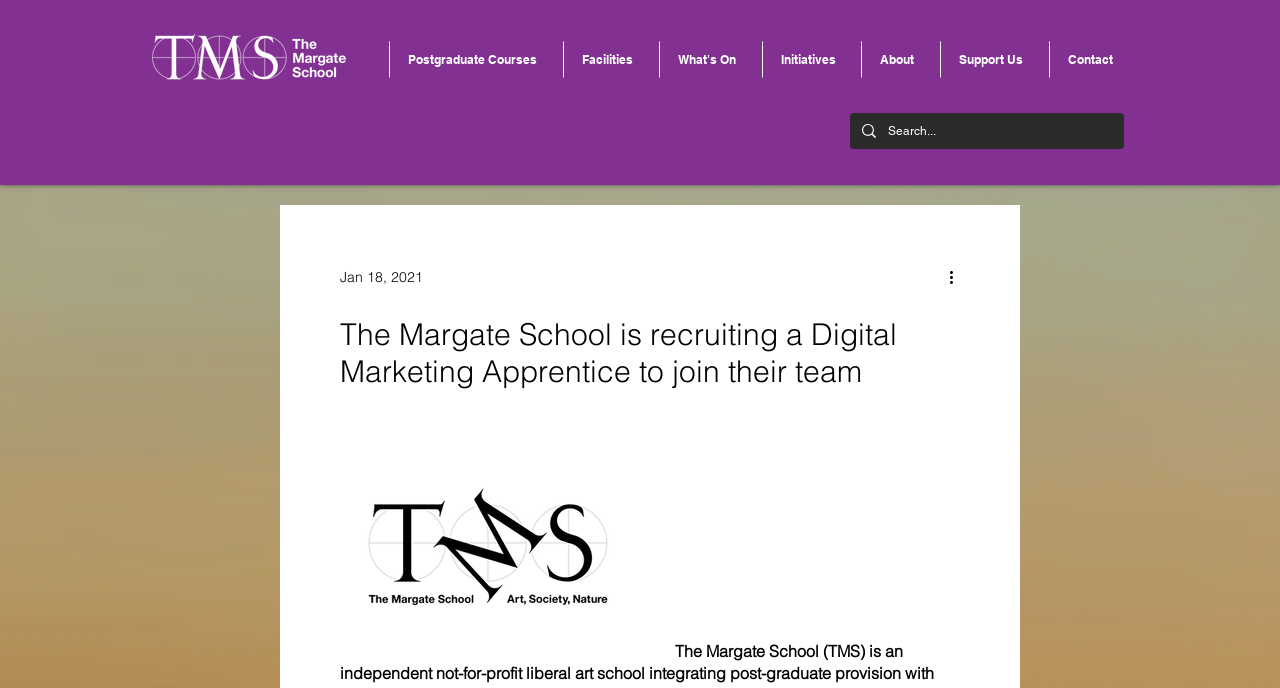Offer a meticulous description of the webpage's structure and content.

The webpage is about The Margate School, an independent not-for-profit liberal art school. At the top left, there is a link and an image with the school's name. Below this, there is a navigation menu with several options, including "Postgraduate Courses", "Facilities", "What's On", "Initiatives", "About", "Support Us", and "Contact". These options are arranged horizontally across the top of the page.

In the middle of the page, there is a search bar with a magnifying glass icon and a placeholder text "Search...". Above the search bar, there is a generic element with the date "Jan 18, 2021". To the right of the search bar, there is a button with the text "More actions" and an icon.

The main content of the page is a heading that reads "The Margate School is recruiting a Digital Marketing Apprentice to join their team". This heading is located below the search bar and takes up a significant portion of the page. There is also a button with no text, but with an icon, located below the heading.

Overall, the page has a simple and organized layout, with clear headings and concise text. There are several interactive elements, including links, buttons, and a search bar, which suggest that the page is designed to provide information and facilitate user engagement.